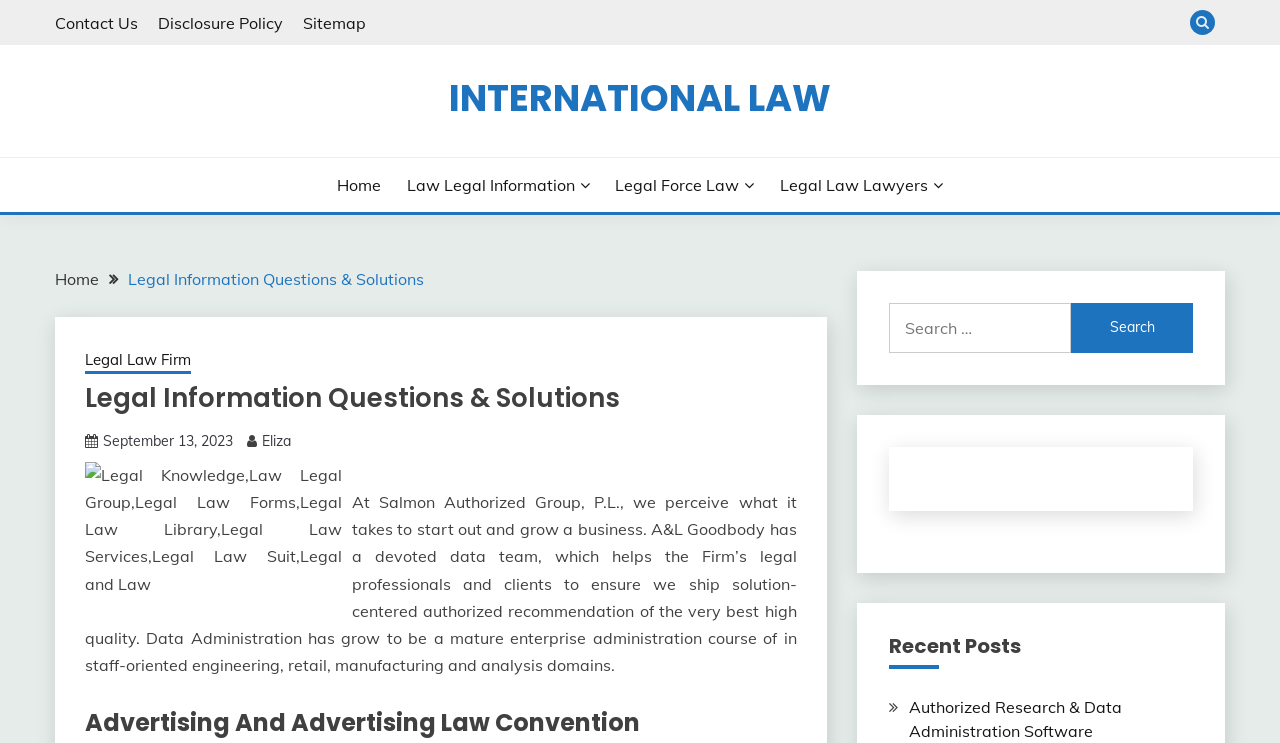Locate the bounding box coordinates of the area where you should click to accomplish the instruction: "Click INTERNATIONAL LAW".

[0.351, 0.097, 0.649, 0.167]